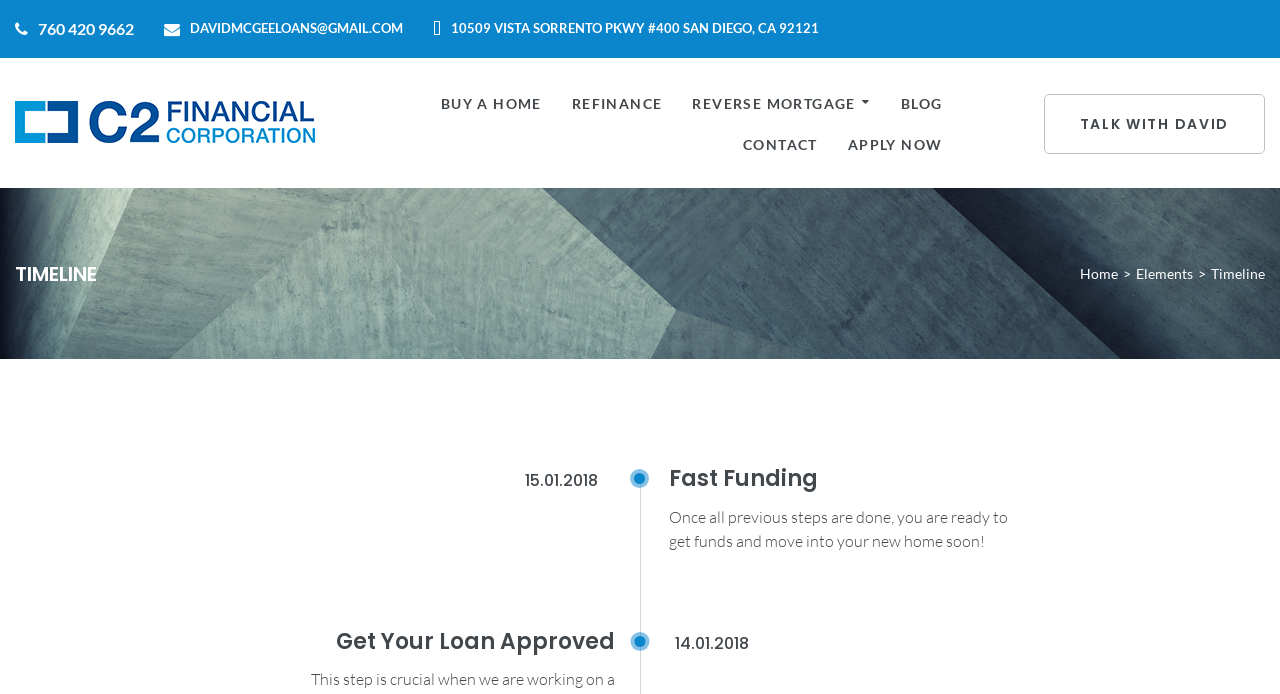What is the address of David McGee Loans?
Please provide a single word or phrase based on the screenshot.

10509 Vista Sorrento Pkwy #400 San Diego, CA 92121